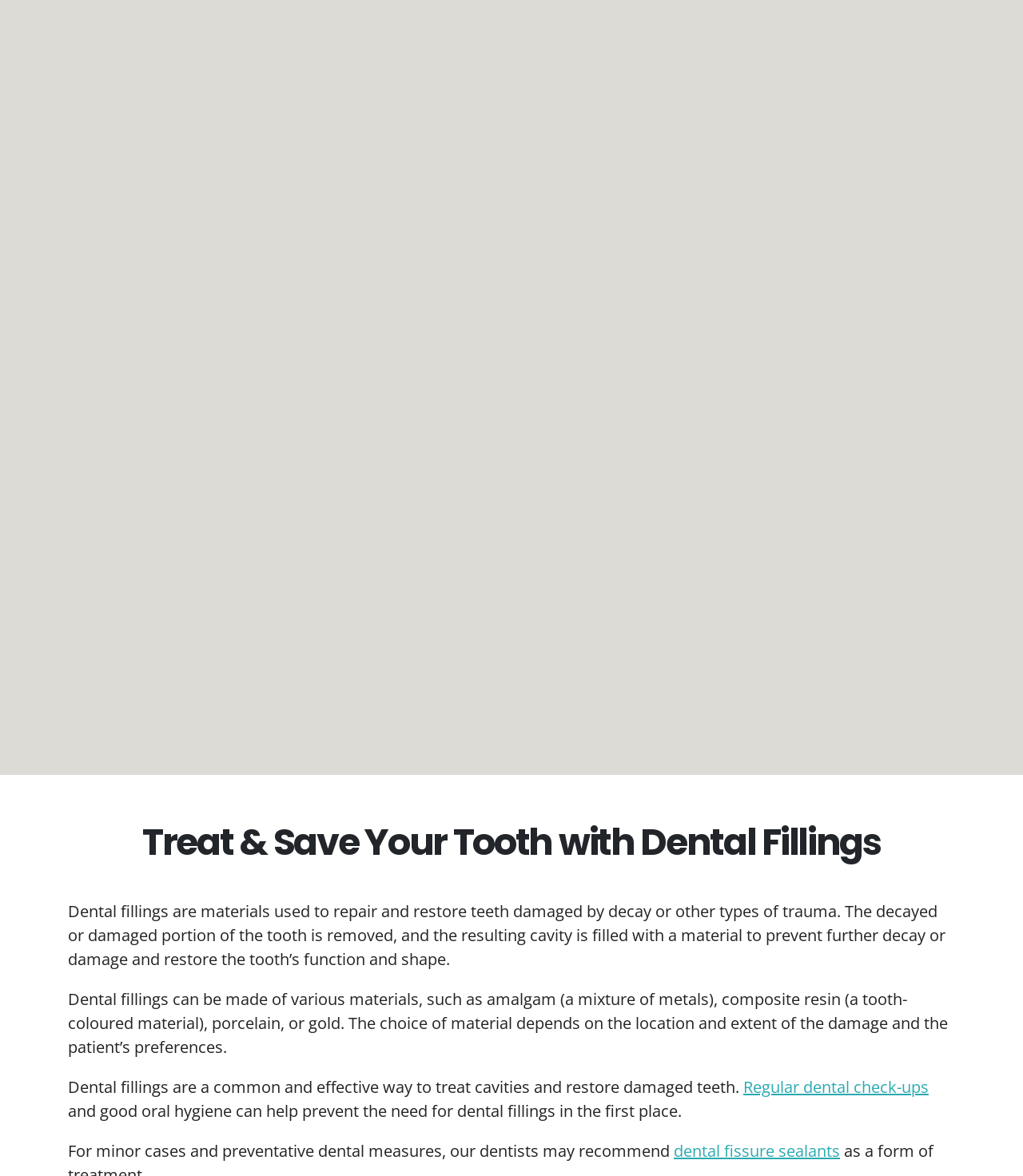Locate the UI element described by September 9, 2015September 9, 2015 and provide its bounding box coordinates. Use the format (top-left x, top-left y, bottom-right x, bottom-right y) with all values as floating point numbers between 0 and 1.

None